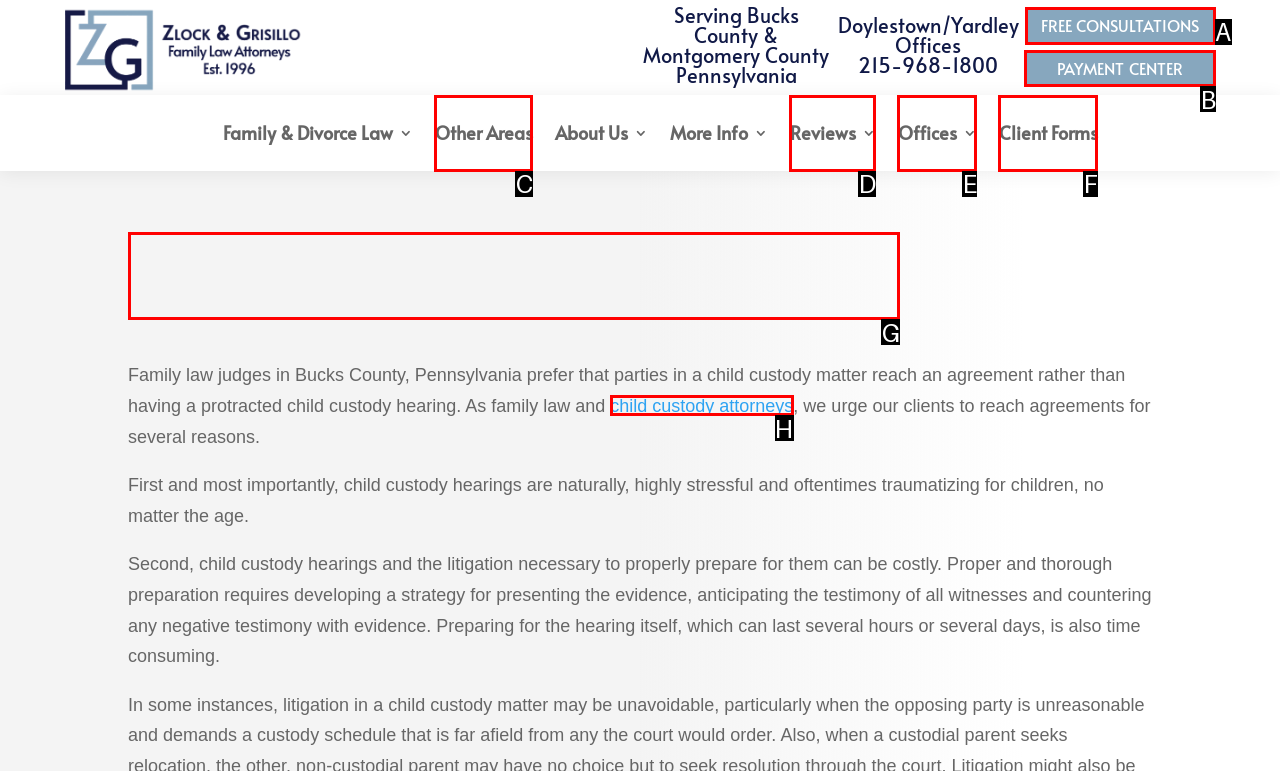Based on the choices marked in the screenshot, which letter represents the correct UI element to perform the task: Read more about 'Child Custody Matters in Bucks County, PA'?

G